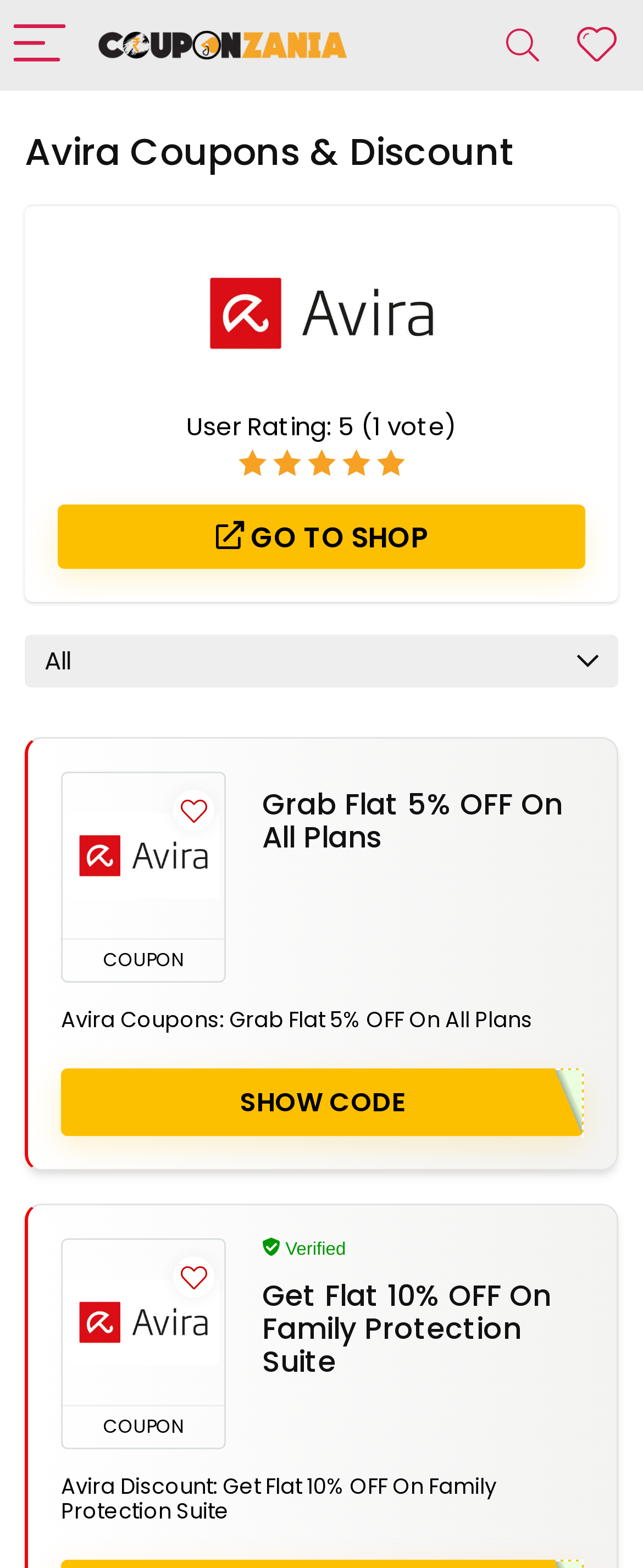What is the purpose of the 'GO TO SHOP' button?
Deliver a detailed and extensive answer to the question.

The 'GO TO SHOP' button is located next to the Avira image and has an arrow icon. Its purpose is to direct users to Avira's shop, likely to purchase their products.